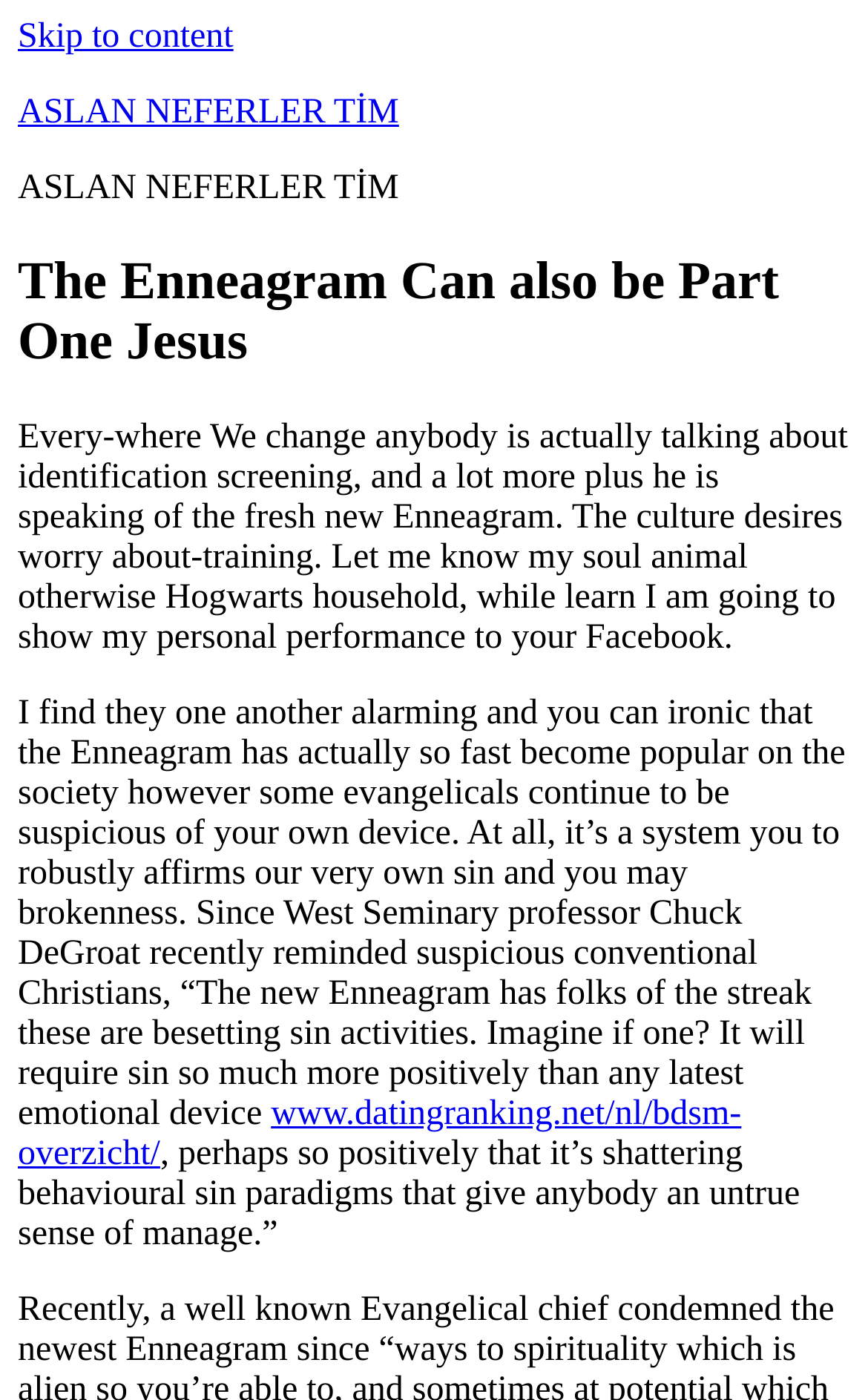Observe the image and answer the following question in detail: What is the topic of discussion on this webpage?

Based on the content of the webpage, it appears that the author is discussing the Enneagram, a personality typing system, and its relevance to Christianity. The text mentions how the Enneagram has become popular in society, but some evangelicals remain suspicious of it.